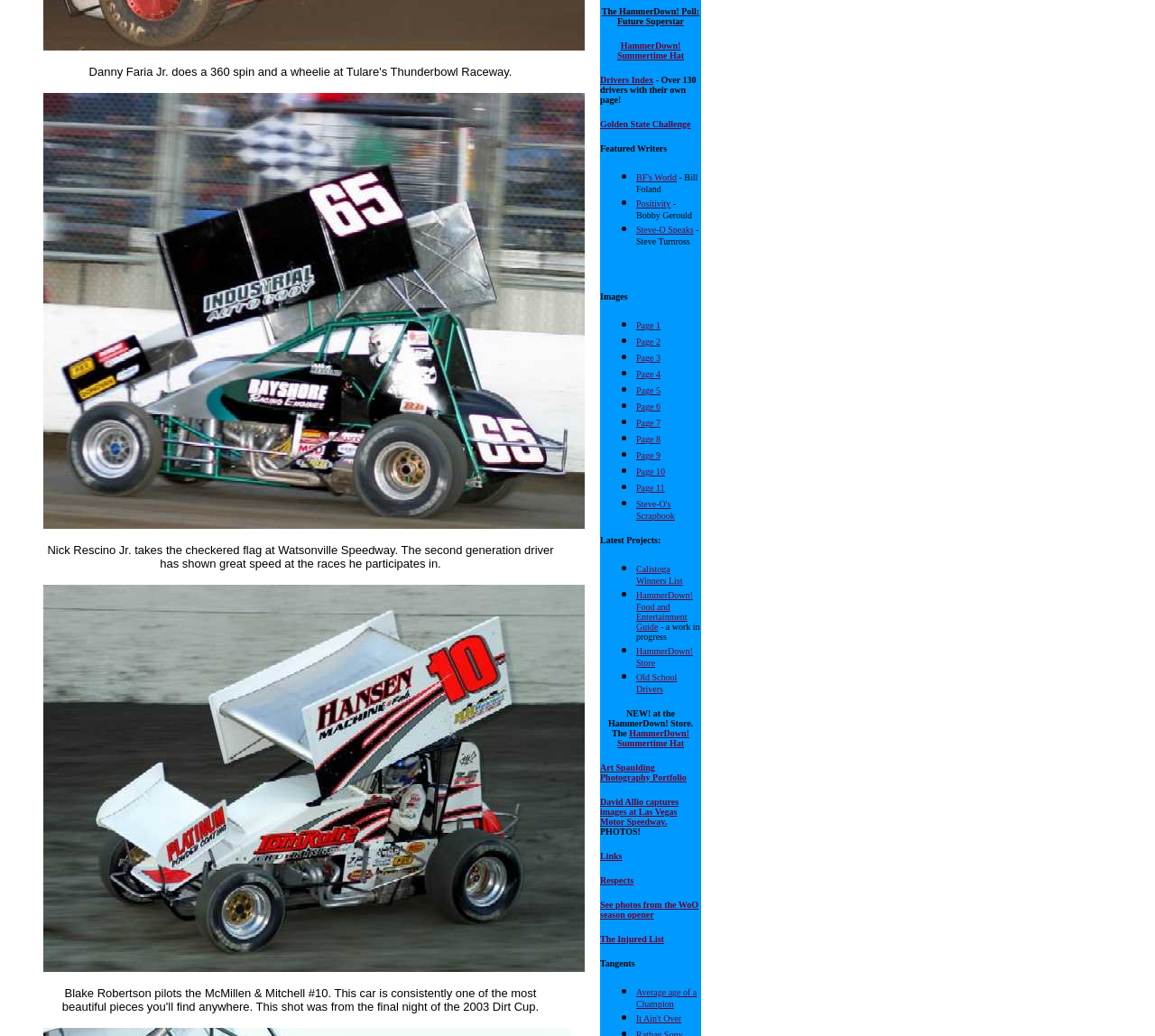What is the name of the photography portfolio?
Answer the question in as much detail as possible.

I found the answer by looking at the link element that says 'Art Spaulding Photography Portfolio'